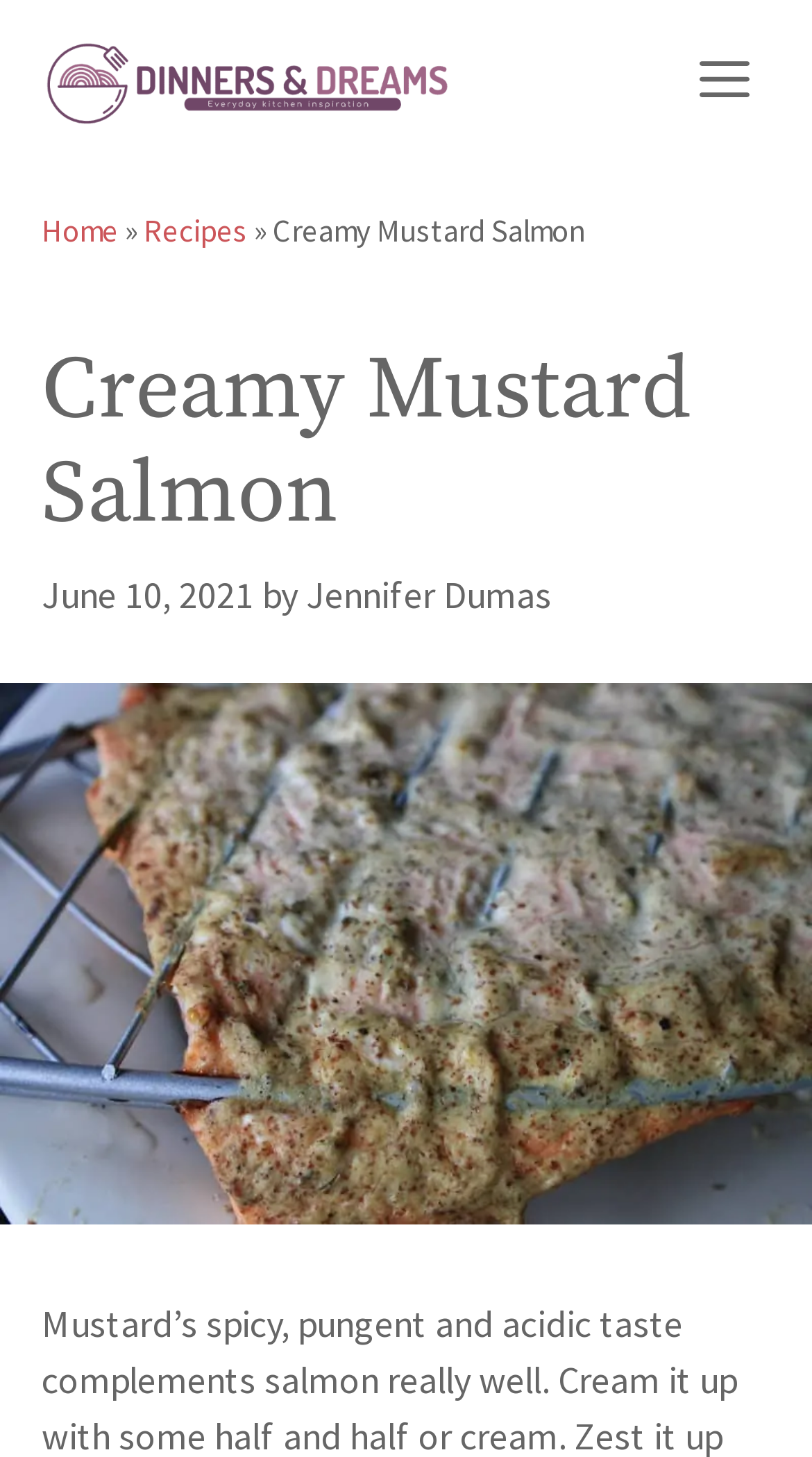Determine the title of the webpage and give its text content.

Creamy Mustard Salmon